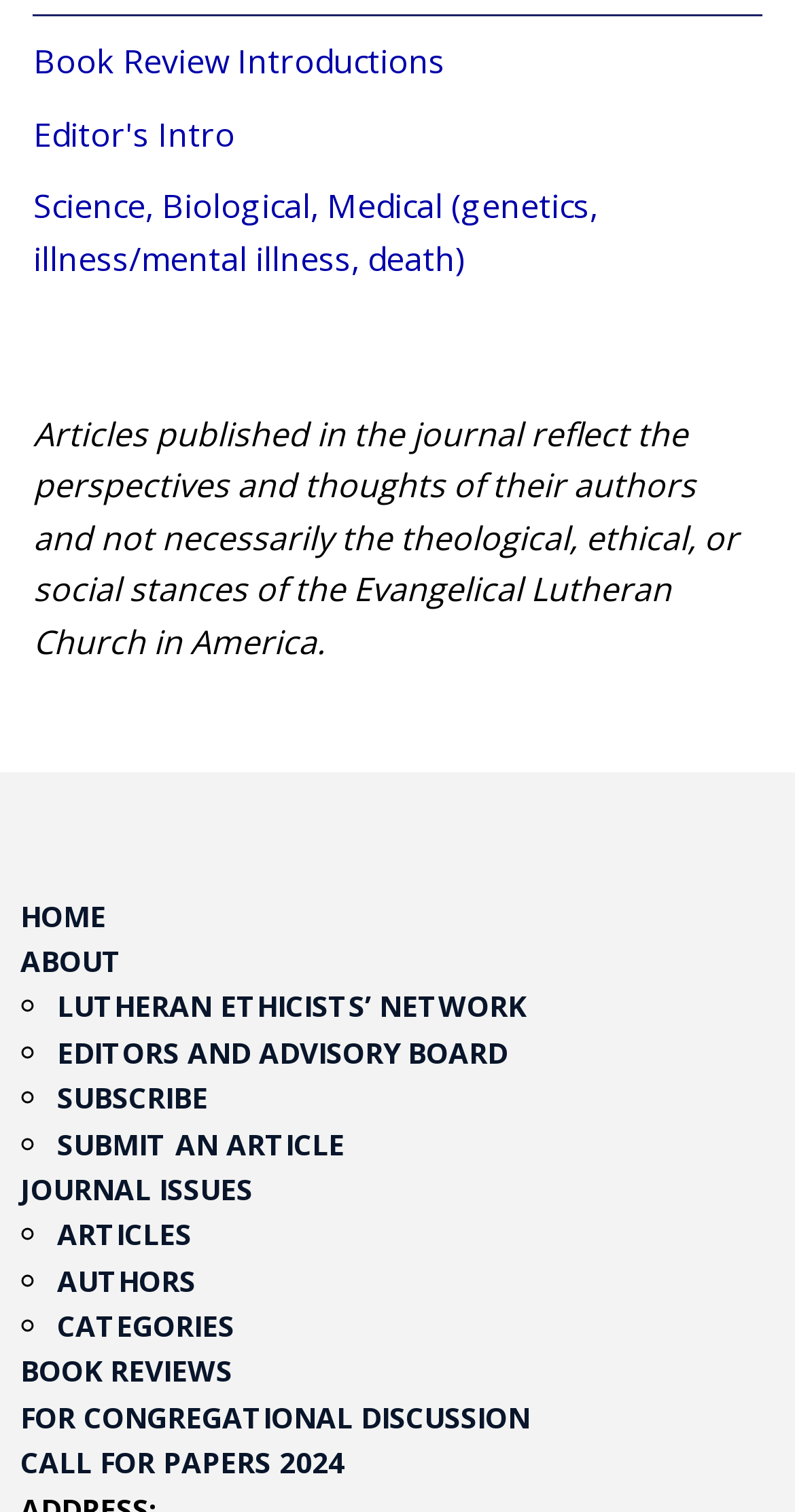Provide a single word or phrase to answer the given question: 
Are book reviews available on the website?

Yes